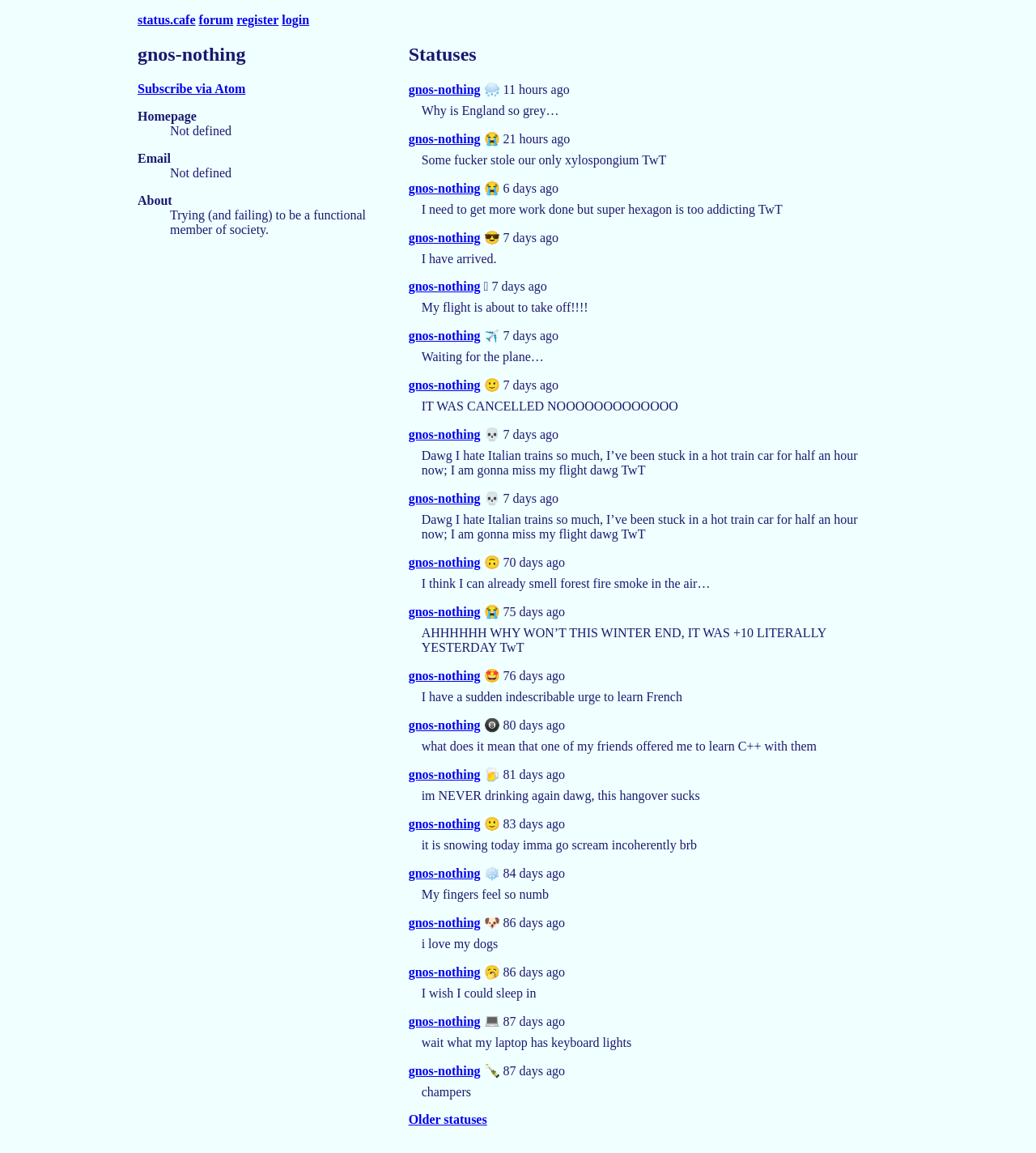Provide the bounding box coordinates of the HTML element this sentence describes: "Older statuses". The bounding box coordinates consist of four float numbers between 0 and 1, i.e., [left, top, right, bottom].

[0.394, 0.965, 0.47, 0.977]